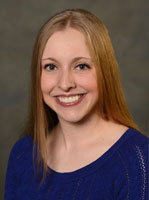Answer with a single word or phrase: 
What is the dominant color of the woman's top?

Blue